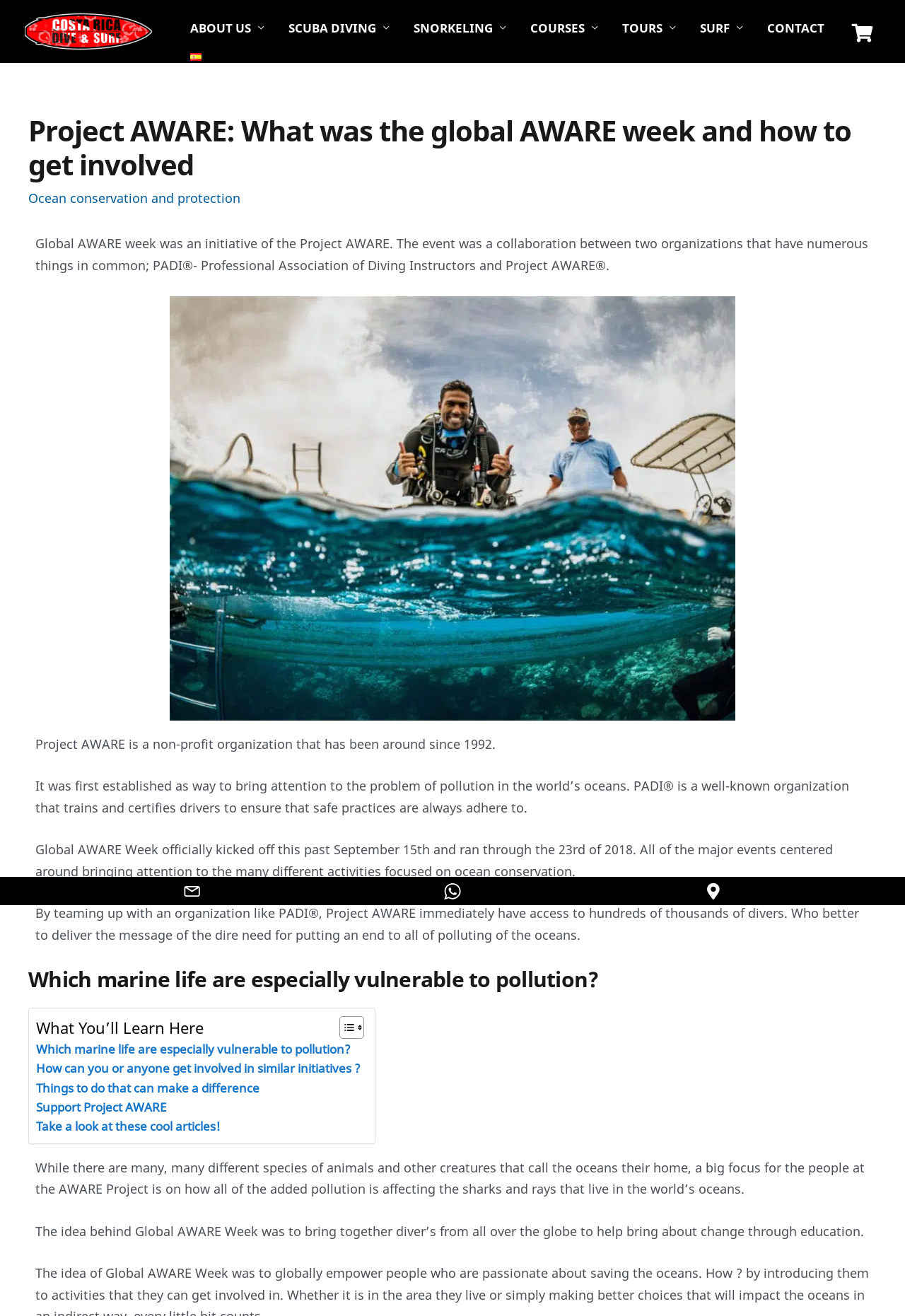Determine the bounding box coordinates of the region to click in order to accomplish the following instruction: "Toggle the table of content". Provide the coordinates as four float numbers between 0 and 1, specifically [left, top, right, bottom].

[0.363, 0.772, 0.398, 0.79]